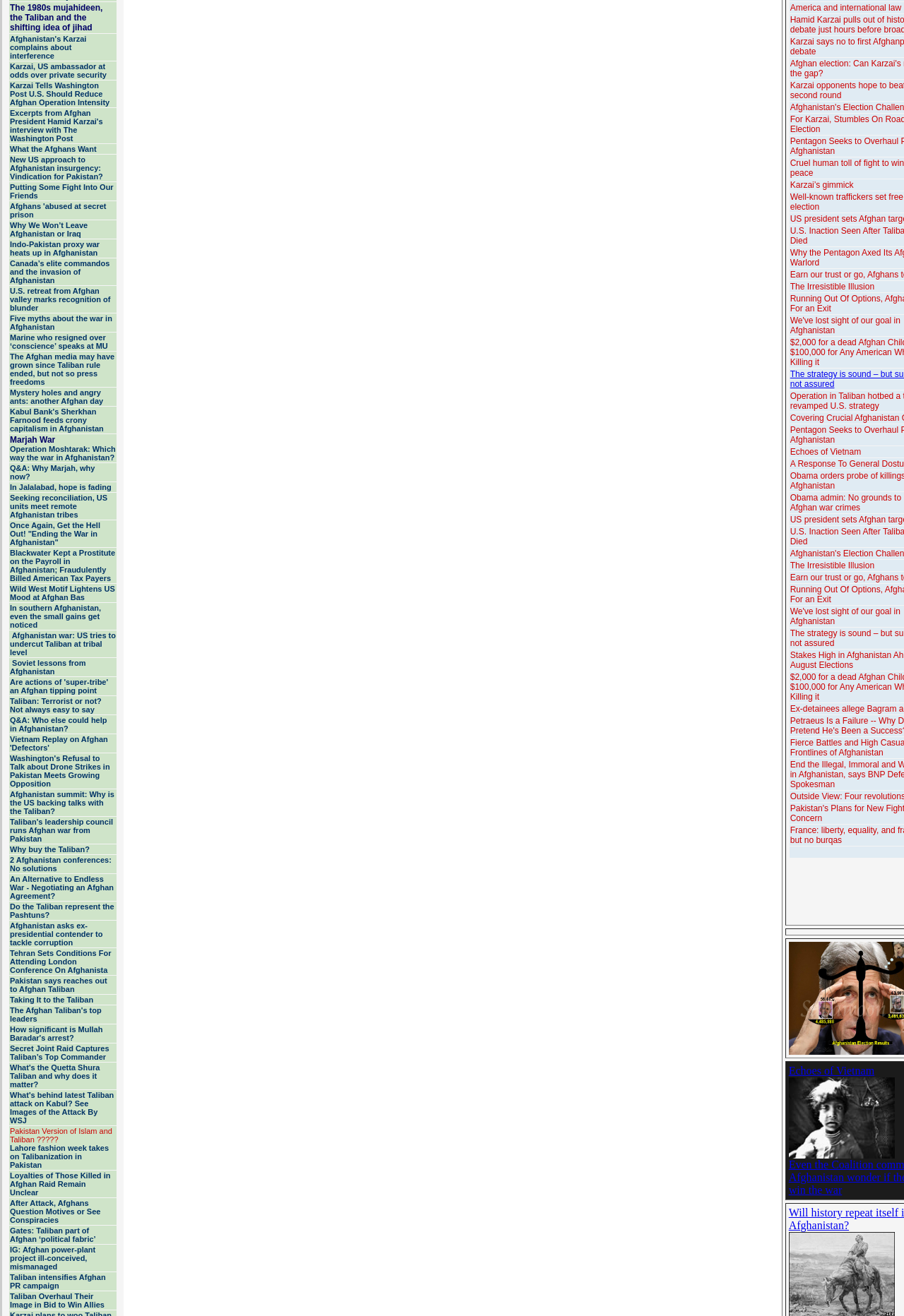Locate the bounding box coordinates of the element I should click to achieve the following instruction: "Explore 'New US approach to Afghanistan insurgency: Vindication for Pakistan?'".

[0.011, 0.118, 0.114, 0.137]